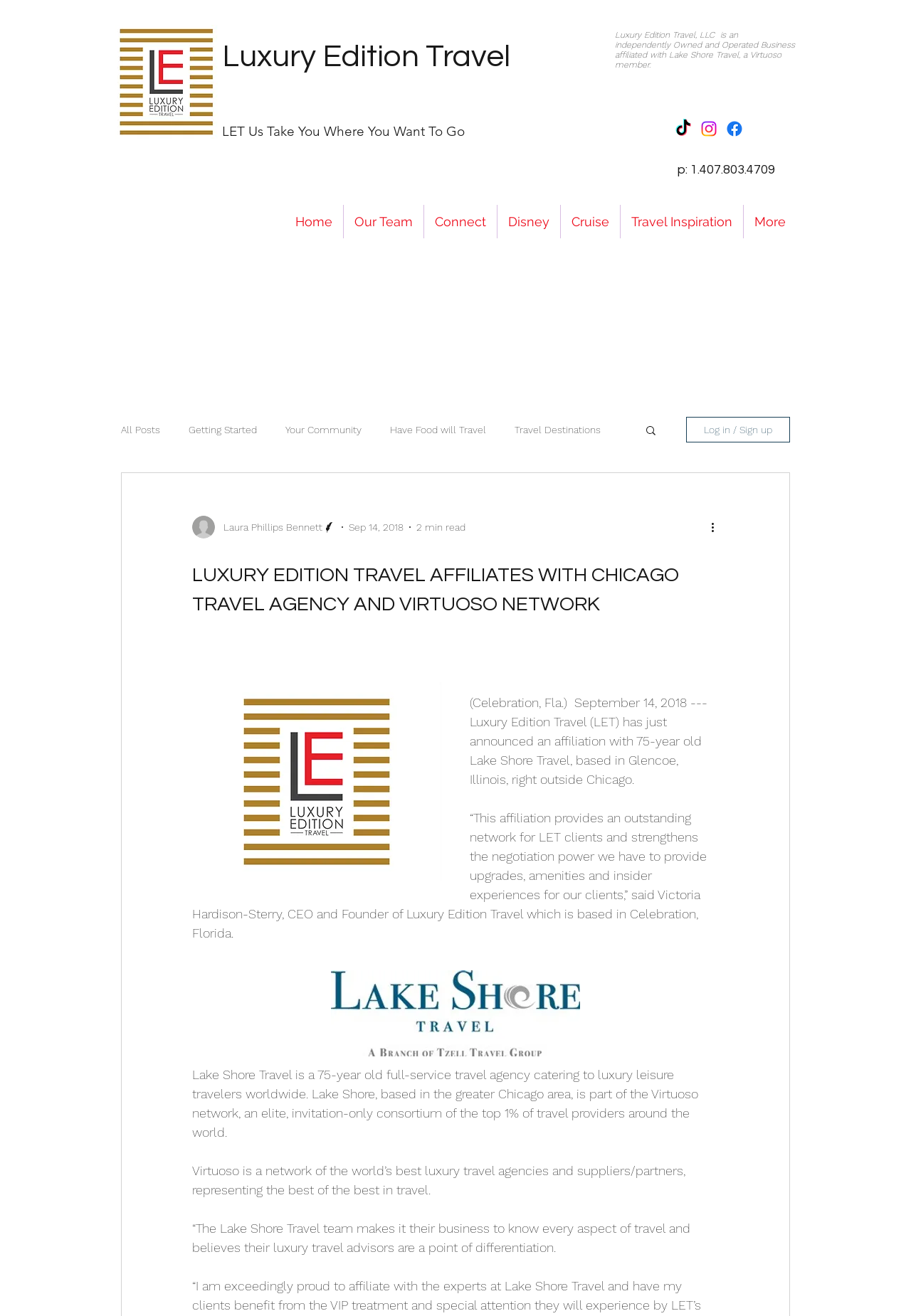Describe every aspect of the webpage comprehensively.

This webpage is about Luxury Edition Travel (LET) and its affiliation with Lake Shore Travel, a 75-year-old travel agency based in Glencoe, Illinois, and Virtuoso network. 

At the top of the page, there is a logo image of LET, followed by a heading with the company name and a tagline "LET Us Take You Where You Want To Go". 

Below the heading, there is a paragraph of text describing LET as an independently owned and operated business affiliated with Lake Shore Travel, a Virtuoso member. 

To the right of the text, there is a social bar with links to LET's social media profiles, including TikTok, Instagram, and Facebook, each represented by an icon. 

Further down, there is a navigation menu with links to different sections of the website, including Home, Our Team, Connect, Disney, Cruise, Travel Inspiration, and More. 

On the left side of the page, there is a blog navigation menu with links to different categories, including All Posts, Getting Started, Your Community, Have Food will Travel, and Travel Destinations. 

Below the blog navigation menu, there is a search button and a log in/sign up button. 

The main content of the page is an article about LET's affiliation with Lake Shore Travel and Virtuoso network. The article is written by Laura Phillips Bennett and was published on September 14, 2018. It takes approximately 2 minutes to read. 

The article starts with a heading that matches the title of the webpage, followed by a brief introduction to the affiliation. The rest of the article is divided into paragraphs, each describing the benefits of the affiliation, including the network it provides for LET clients and the negotiation power it gives to provide upgrades, amenities, and insider experiences. 

There are also descriptions of Lake Shore Travel and Virtuoso network, highlighting their expertise in luxury leisure travel and their elite status in the travel industry.